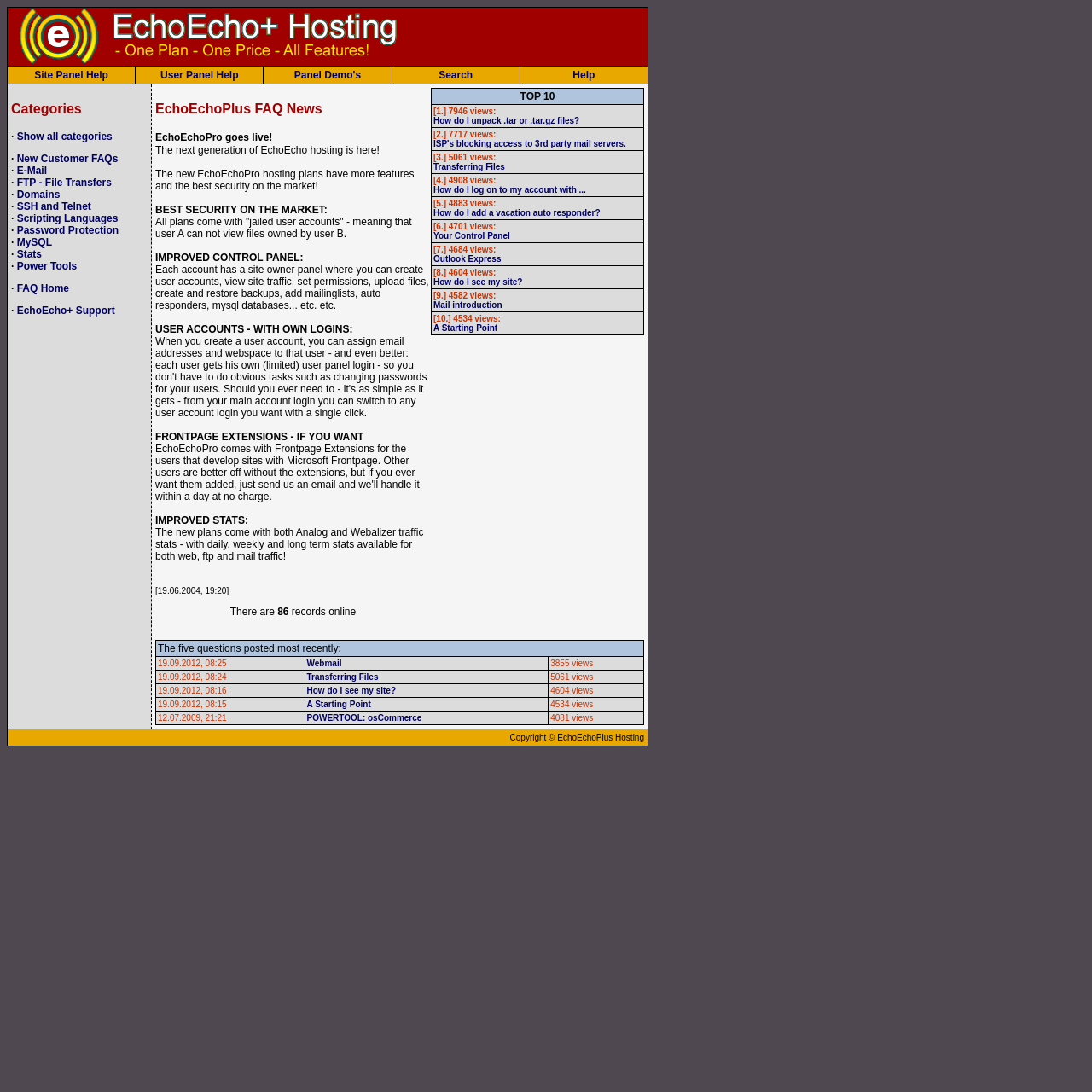Show the bounding box coordinates of the region that should be clicked to follow the instruction: "View categories."

[0.01, 0.093, 0.135, 0.107]